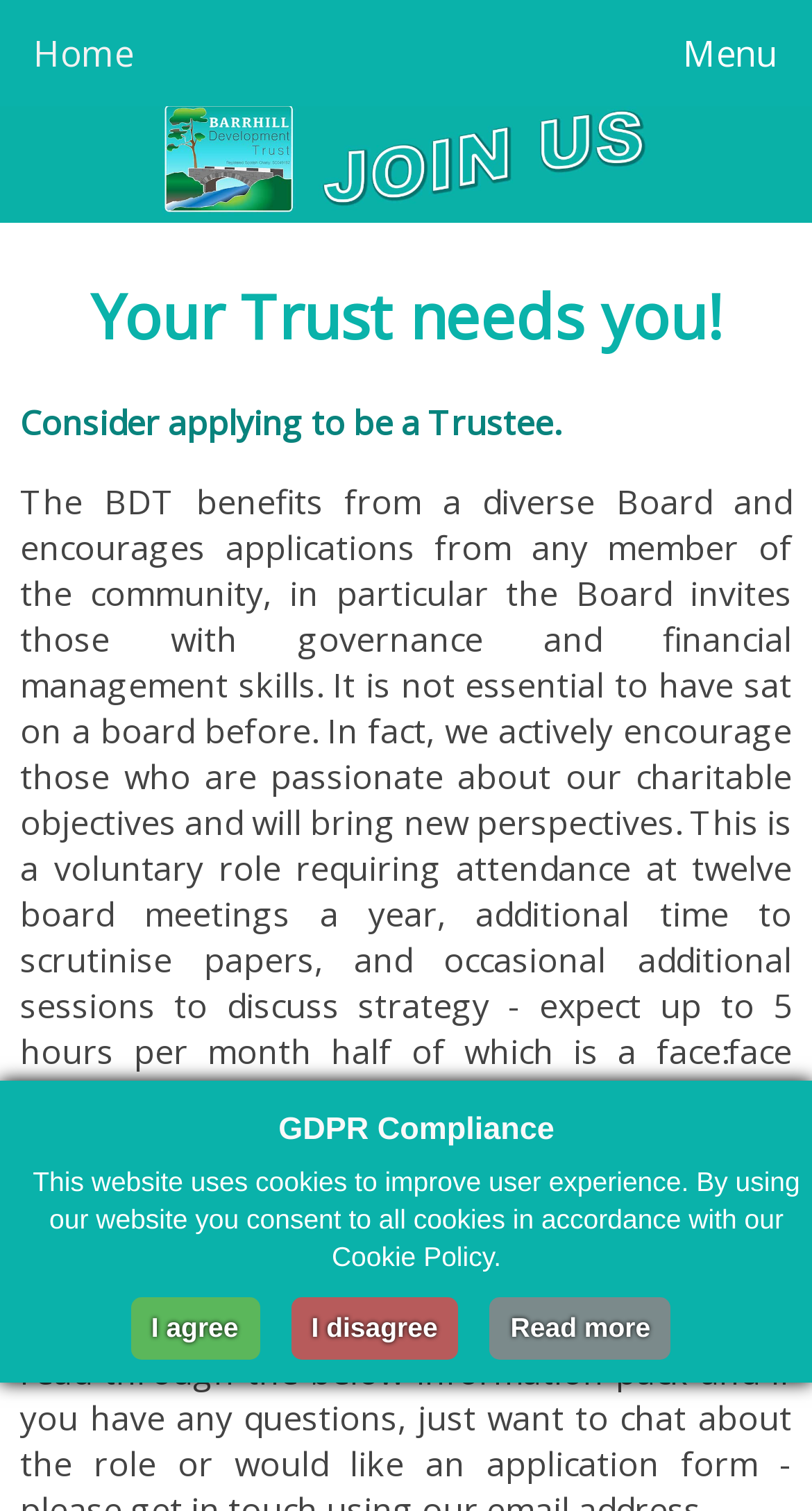Answer this question in one word or a short phrase: What is the position being referred to in the webpage?

Trustee